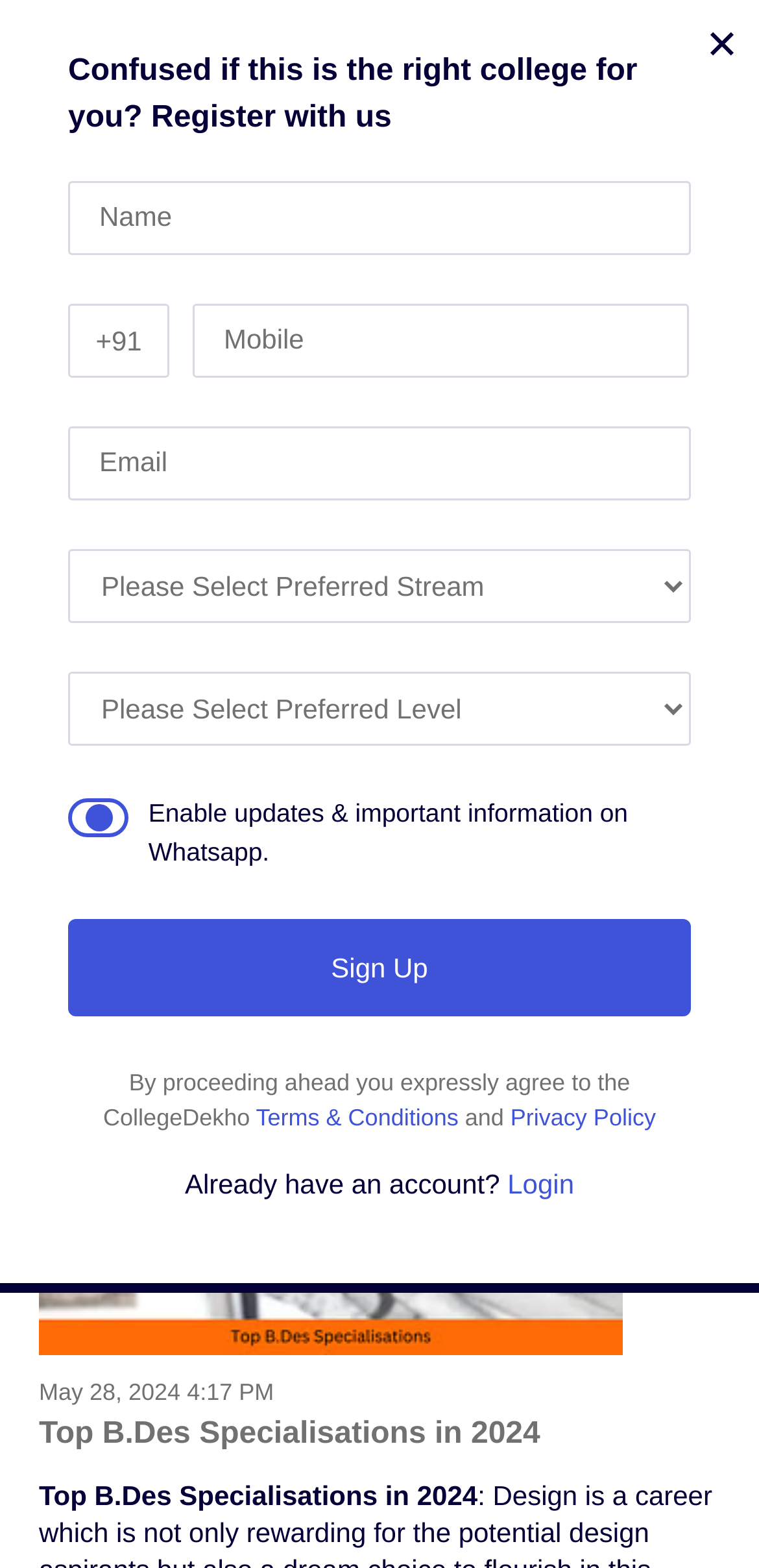Offer an extensive depiction of the webpage and its key elements.

The webpage is about Swarrnim Startup And Innovation University News & Updates 2024. At the top left, there is a link to the "home" page, accompanied by a CollegeDekho image. On the top right, there are three images, including a university logo. Below the university logo, there is a heading that reads "Swarrnim Startup And Innovation University News & Updates 2024 - Notifications, Notice, Result".

A search box is located at the top center, allowing users to search for colleges, courses, exams, and education updates. Below the search box, there is a horizontal separator line. On the left side, there is a university logo, and on the right side, there are links to "4 Reviews" and an image.

The main content of the webpage is divided into sections. The first section has a heading "Swarrnim Startup And Innovation University News" and features an image with the title "Top B.Des Specialisations in 2024" along with a date and time "May 28, 2024 4:17 PM". Below this section, there is a link to the same article.

On the right side, there are several buttons and links, including "Request A Callback", "Check Eligibility", and links to "Overview", "Courses", "Admission", "Placements", and "Campus". There is also an image of a location icon and text that reads "Gandhinagar, Gujarat".

Further down the page, there is a section with a heading "Confused if this is the right college for you? Register with us". This section has a form with input fields for name, mobile number, email, and a dropdown menu. There is also a button to "Sign Up" and a checkbox to enable updates and important information on WhatsApp.

At the bottom of the page, there is a section with text that reads "By proceeding ahead you expressly agree to the CollegeDekho Terms & Conditions and Privacy Policy". There are also links to the Terms & Conditions and Privacy Policy pages. Finally, there is a link to "Login" for users who already have an account.